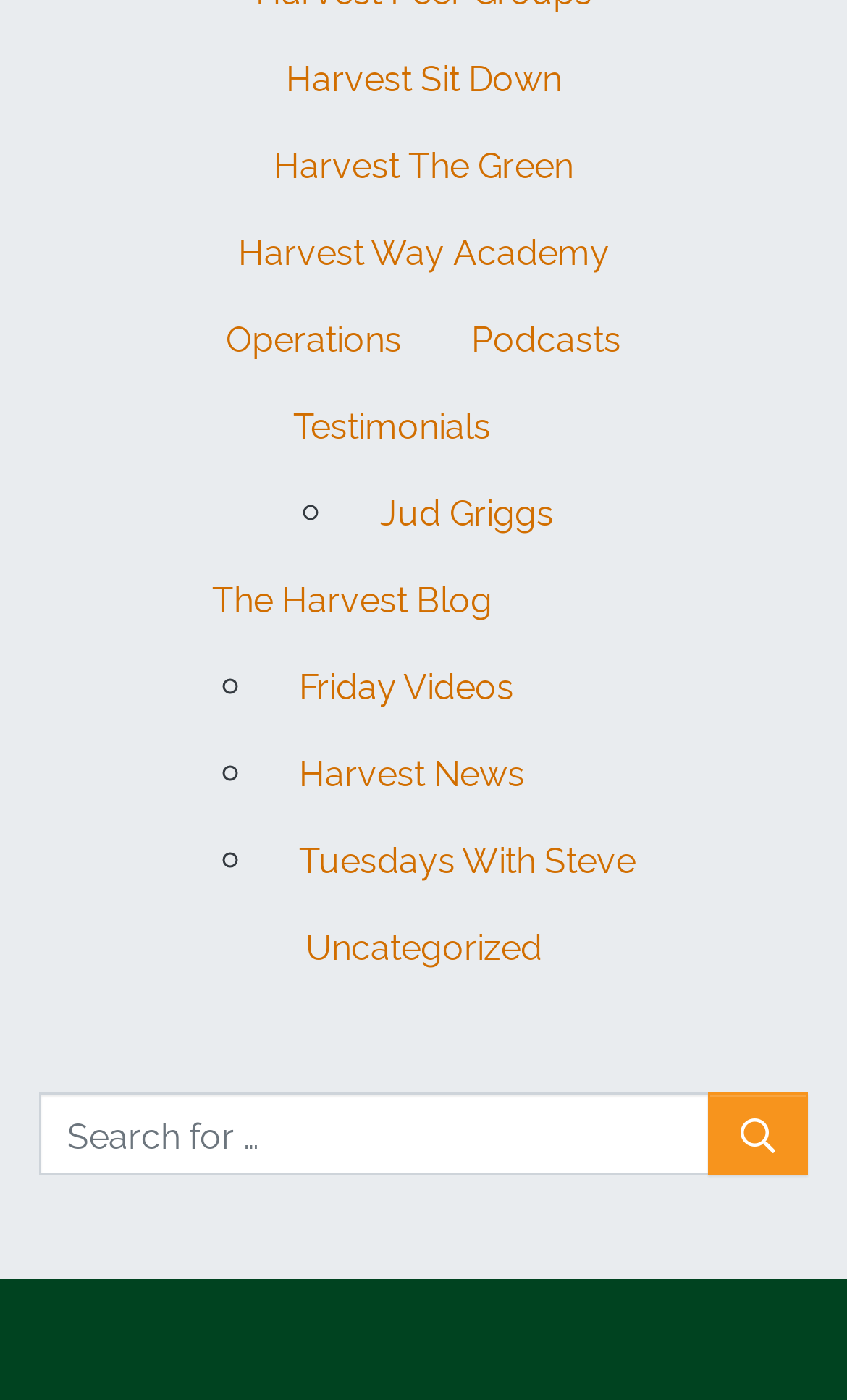Respond to the question below with a single word or phrase:
How many links are in the top section?

6